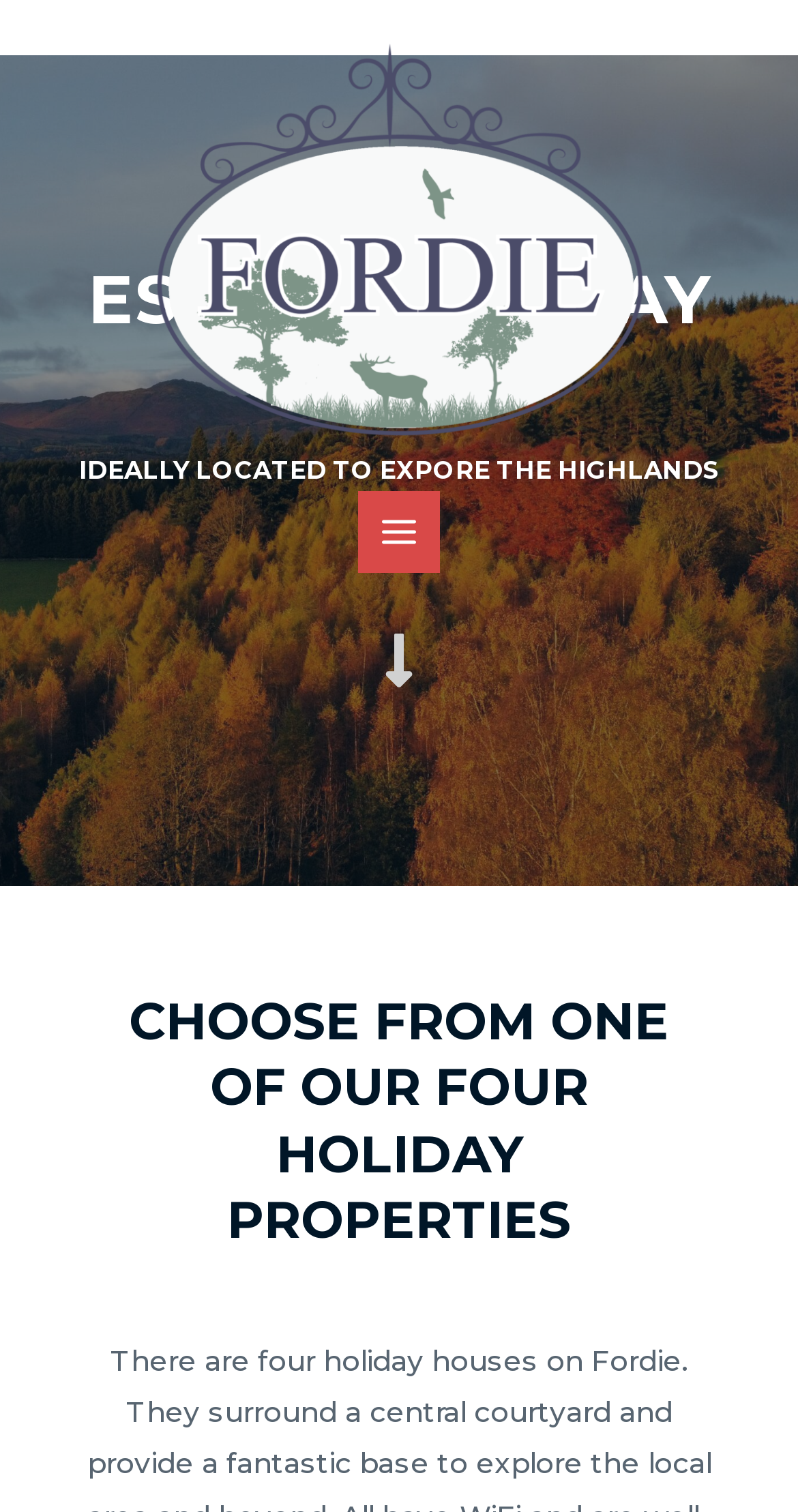Given the description "aria-label="Fordie"", determine the bounding box of the corresponding UI element.

[0.179, 0.019, 0.821, 0.293]